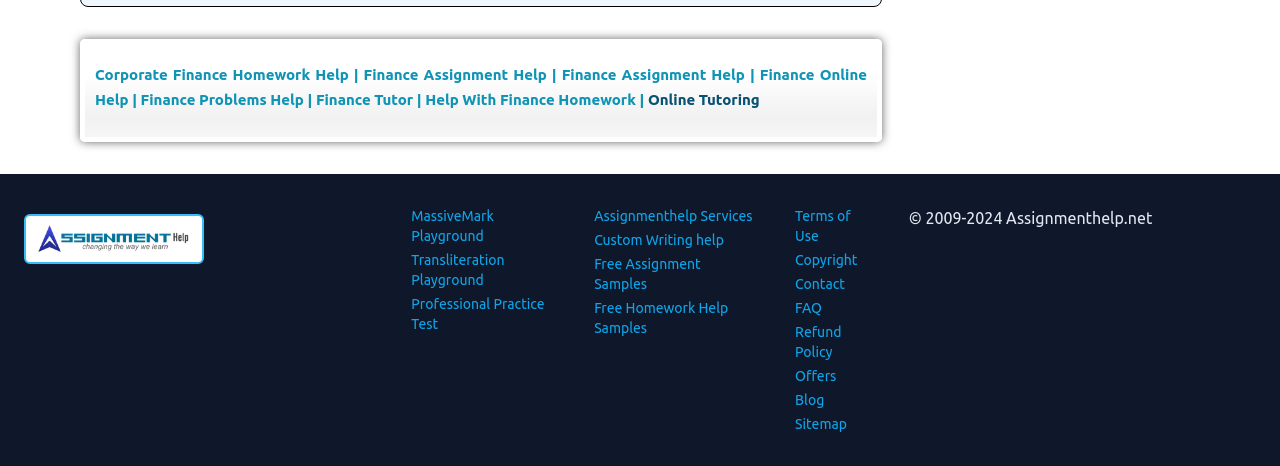Identify the bounding box coordinates necessary to click and complete the given instruction: "Check the FAQ".

[0.621, 0.643, 0.642, 0.677]